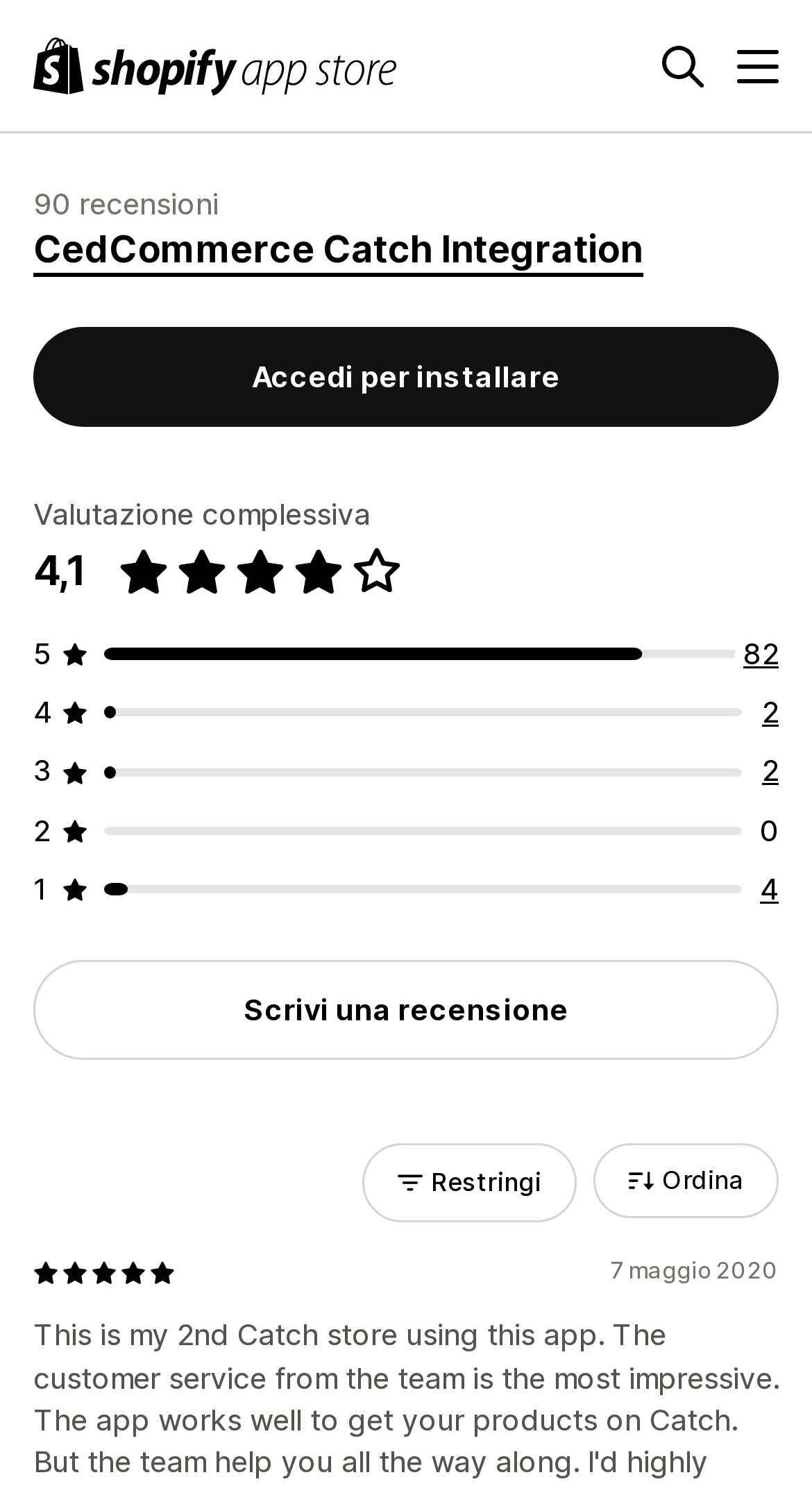Please locate the bounding box coordinates of the element that needs to be clicked to achieve the following instruction: "Search for something". The coordinates should be four float numbers between 0 and 1, i.e., [left, top, right, bottom].

[0.815, 0.03, 0.867, 0.058]